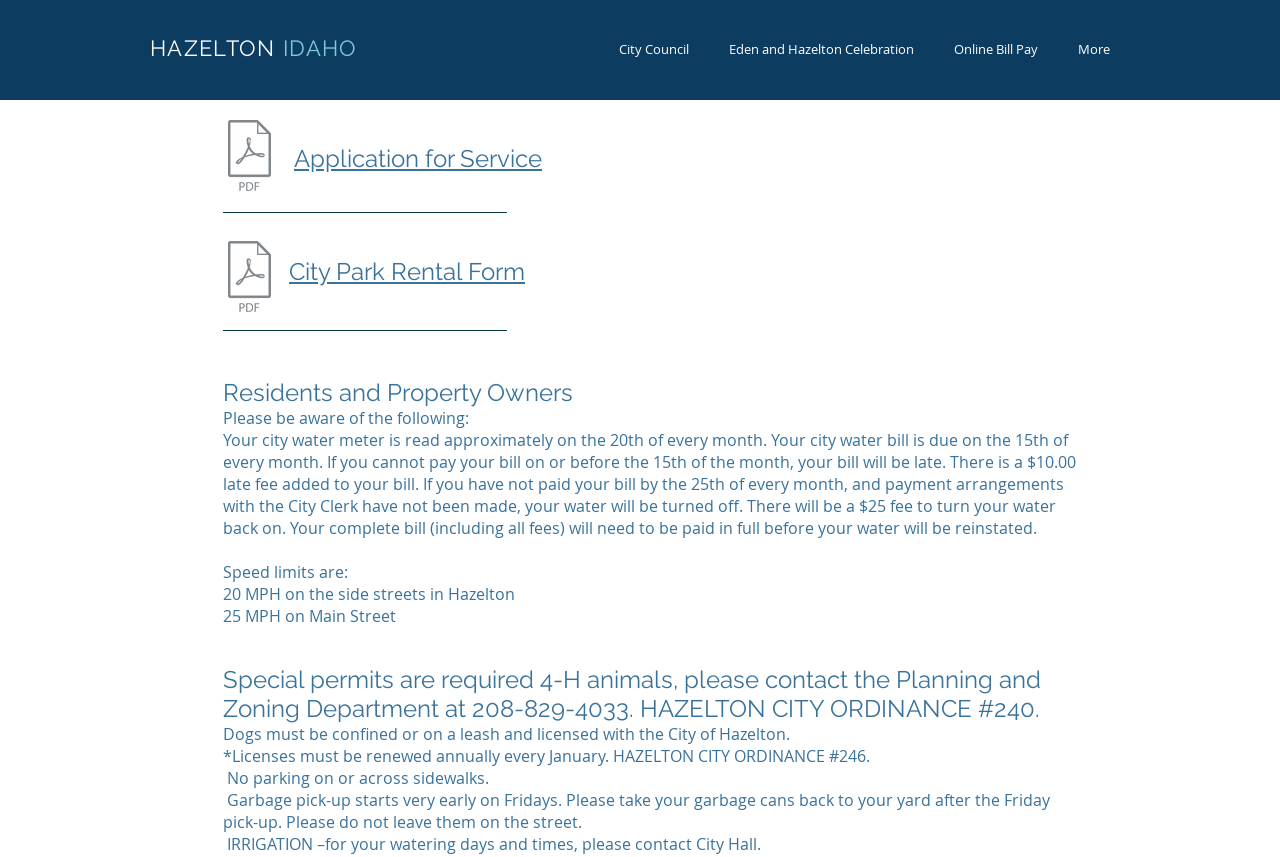Highlight the bounding box coordinates of the element that should be clicked to carry out the following instruction: "View City Park Rental Form". The coordinates must be given as four float numbers ranging from 0 to 1, i.e., [left, top, right, bottom].

[0.226, 0.3, 0.41, 0.334]